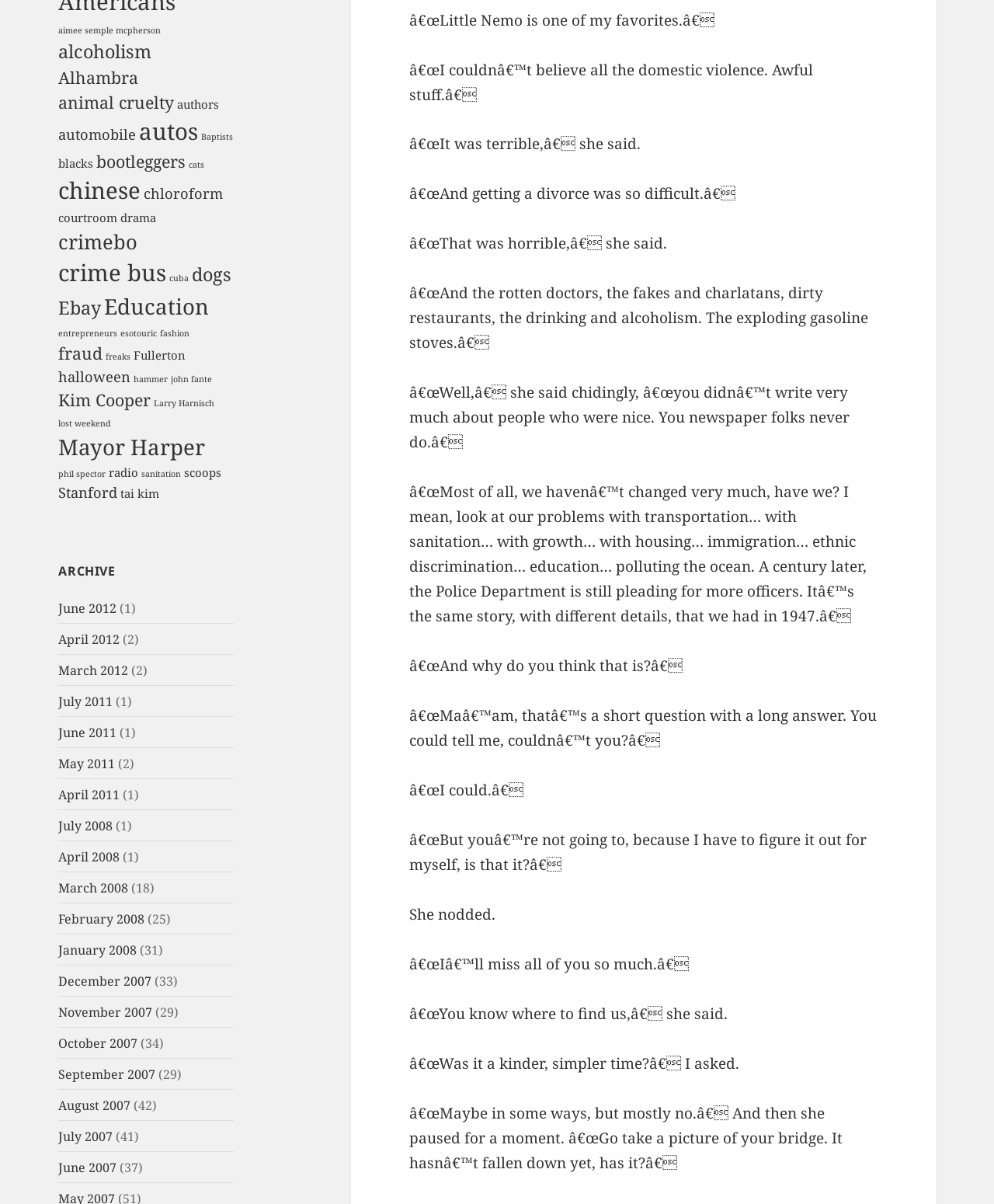Locate the bounding box coordinates of the element to click to perform the following action: 'Explore 'Education''. The coordinates should be given as four float values between 0 and 1, in the form of [left, top, right, bottom].

[0.105, 0.242, 0.21, 0.266]